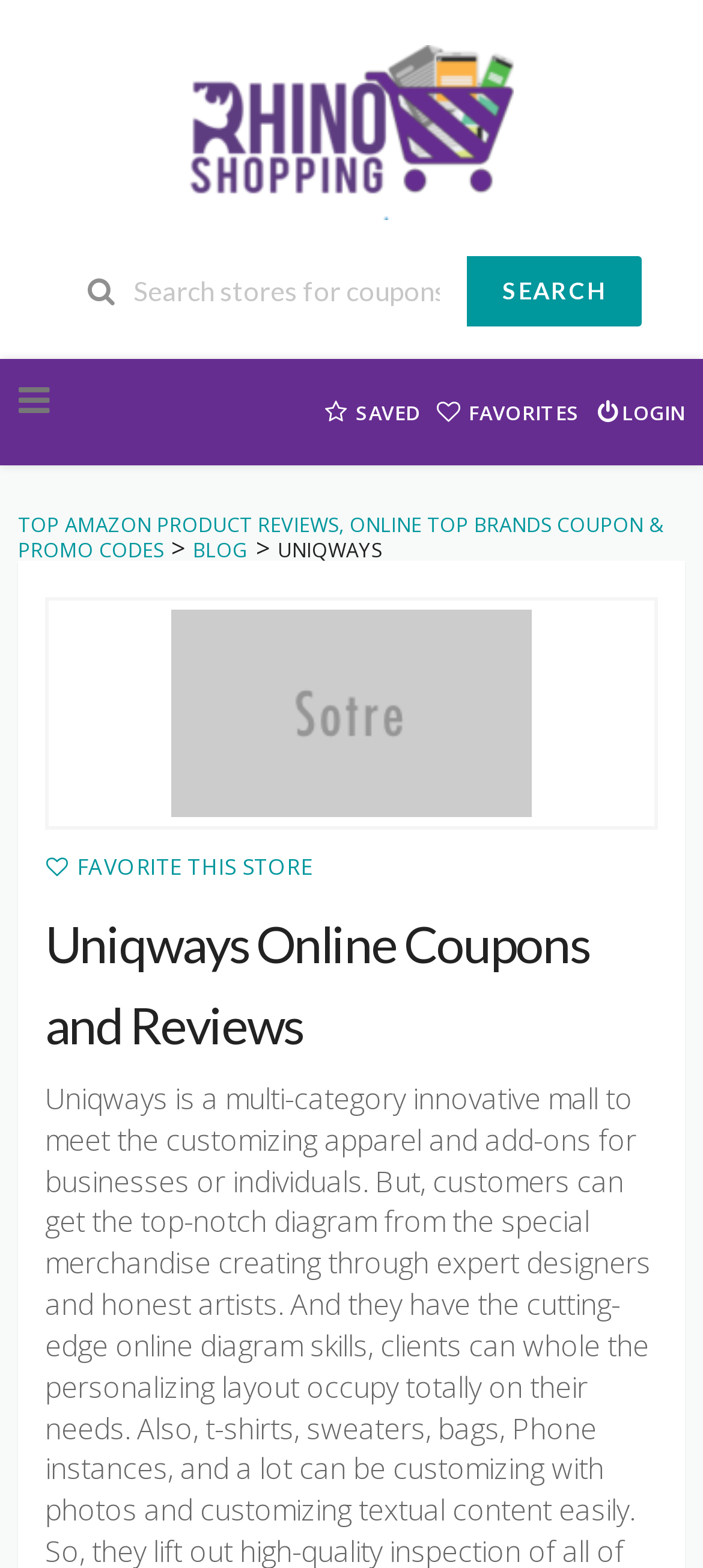Summarize the webpage with a detailed and informative caption.

The webpage is about Uniqways Coupon Codes and reviews. At the top, there is a link to "Top Amazon Product Reviews, Online Top Brands Coupon & Promo Codes" accompanied by an image with the same description. Below this, there is a search bar with a text box where users can input keywords to search for coupons and deals, accompanied by a "SEARCH" button to the right.

To the left of the search bar, there is a "Skip to content" link. Above the search bar, there are three links: "SAVED", "FAVORITES", and "LOGIN", which are likely navigation links for users with accounts.

Below the search bar, there is a prominent link to "TOP AMAZON PRODUCT REVIEWS, ONLINE TOP BRANDS COUPON & PROMO CODES" that spans almost the entire width of the page. This is followed by a ">" symbol, a "BLOG" link, and the text "UNIQWAYS".

Further down, there is a link to "Shop Uniqways" that spans most of the page width. Below this, there is a "FAVORITE THIS STORE" link, and a heading that reads "Uniqways Online Coupons and Reviews".